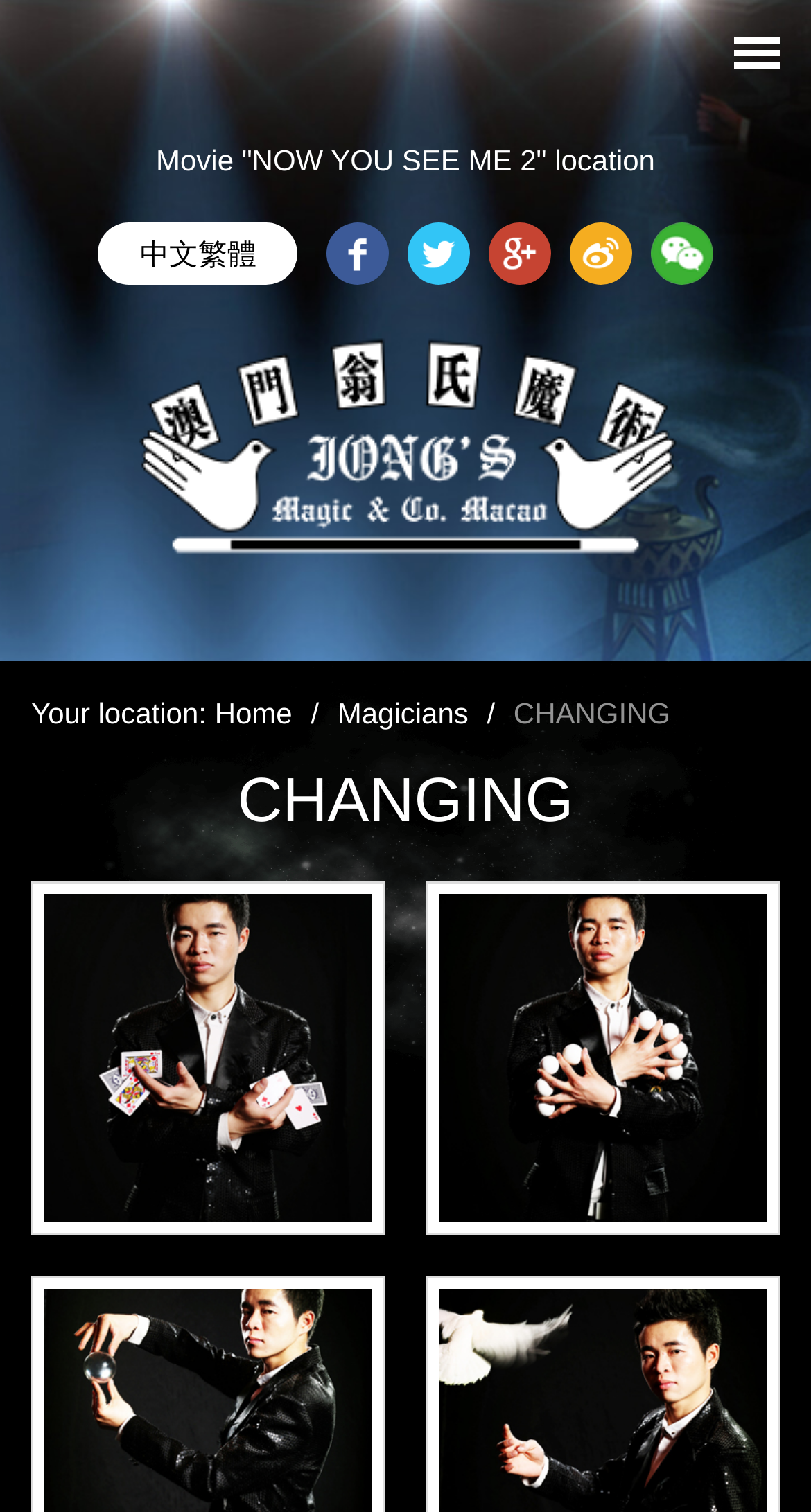Answer the following query concisely with a single word or phrase:
What is the magician's mentor's name?

Raymond Iong